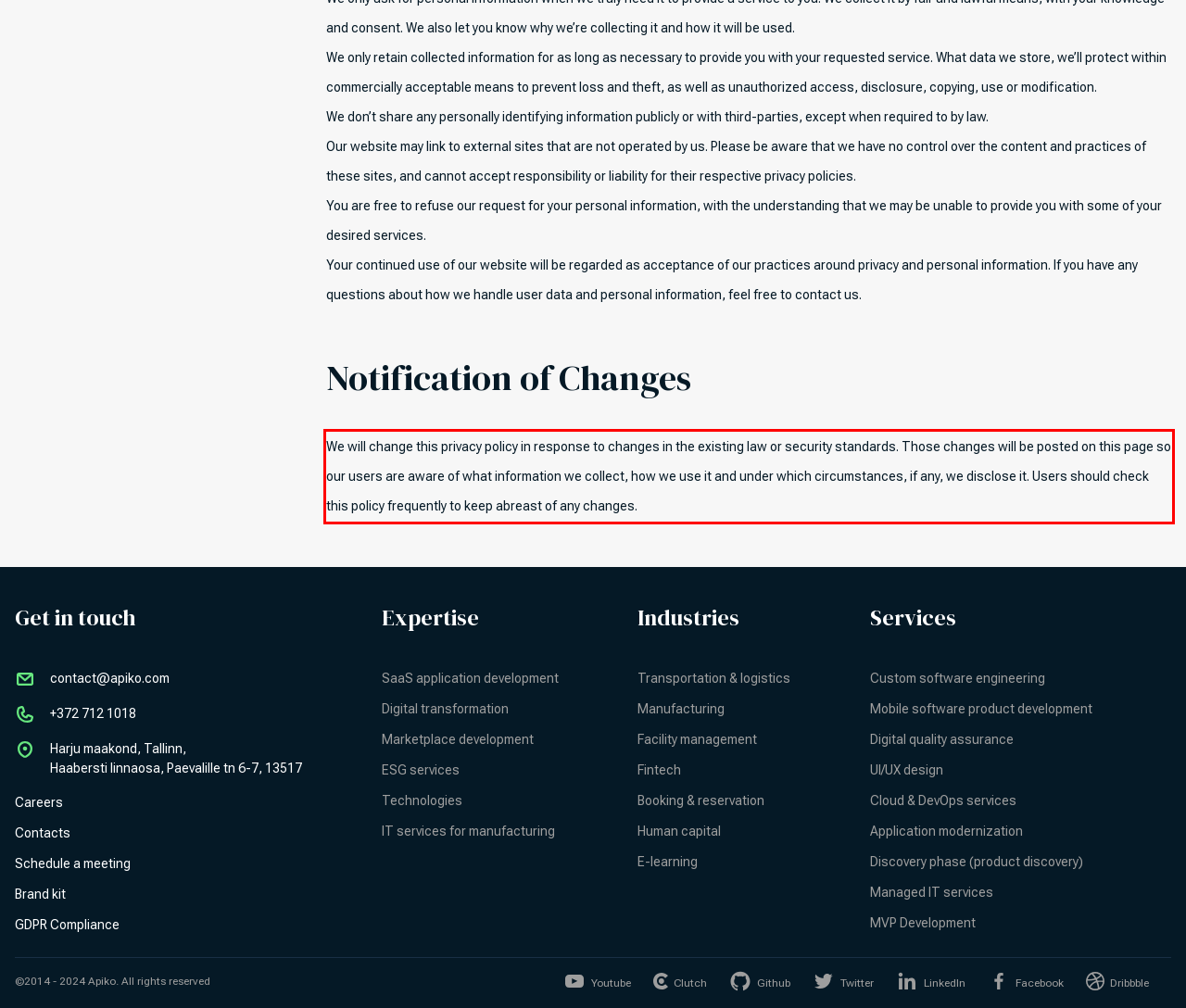In the screenshot of the webpage, find the red bounding box and perform OCR to obtain the text content restricted within this red bounding box.

We will change this privacy policy in response to changes in the existing law or security standards. Those changes will be posted on this page so our users are aware of what information we collect, how we use it and under which circumstances, if any, we disclose it. Users should check this policy frequently to keep abreast of any changes.